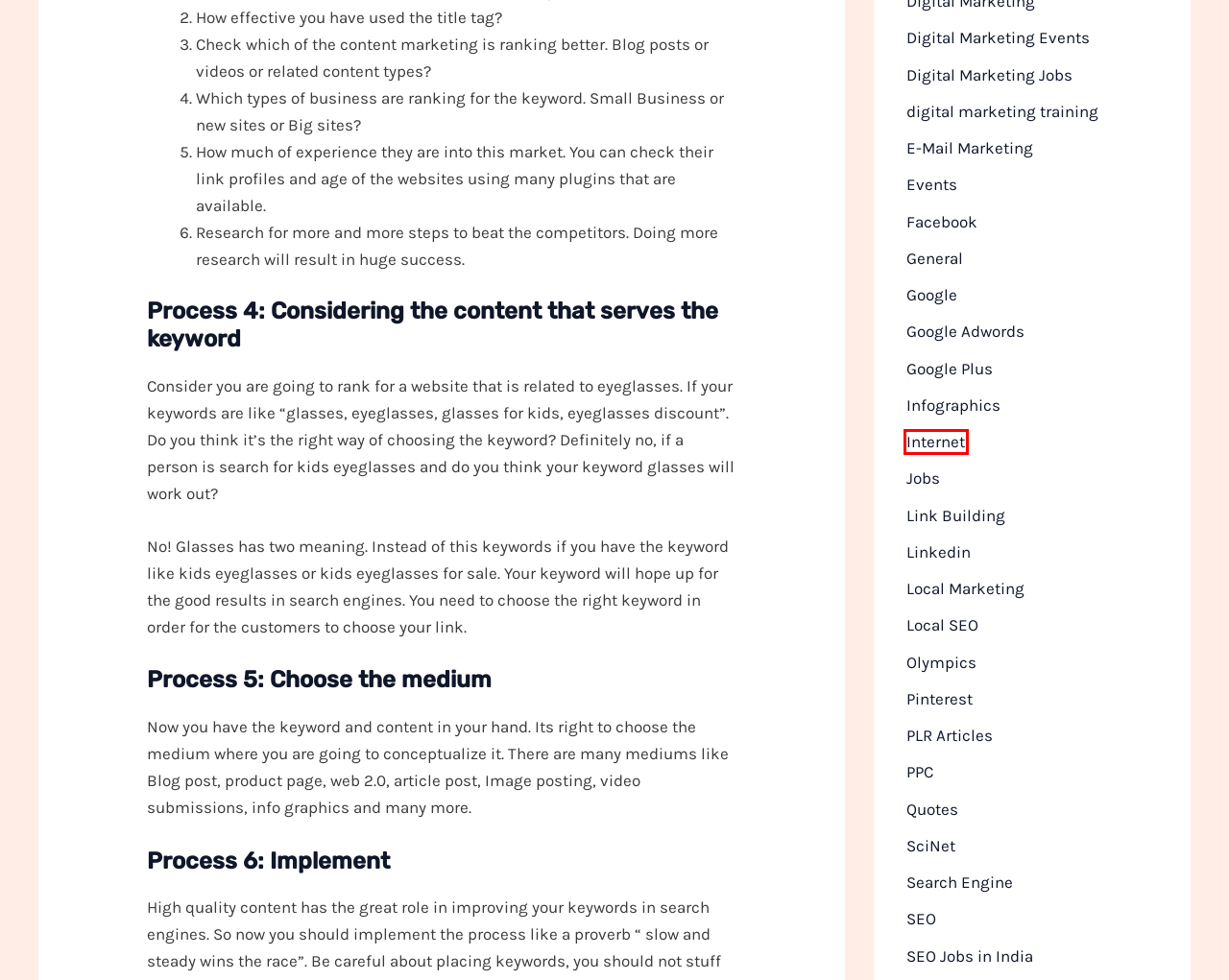Review the screenshot of a webpage which includes a red bounding box around an element. Select the description that best fits the new webpage once the element in the bounding box is clicked. Here are the candidates:
A. digital marketing training - Abdul Malick
B. Jobs - Abdul Malick
C. E-Mail Marketing - Abdul Malick
D. PPC - Abdul Malick
E. Google Adwords - Abdul Malick
F. Local SEO - Abdul Malick
G. Pinterest - Abdul Malick
H. Internet - Abdul Malick

H